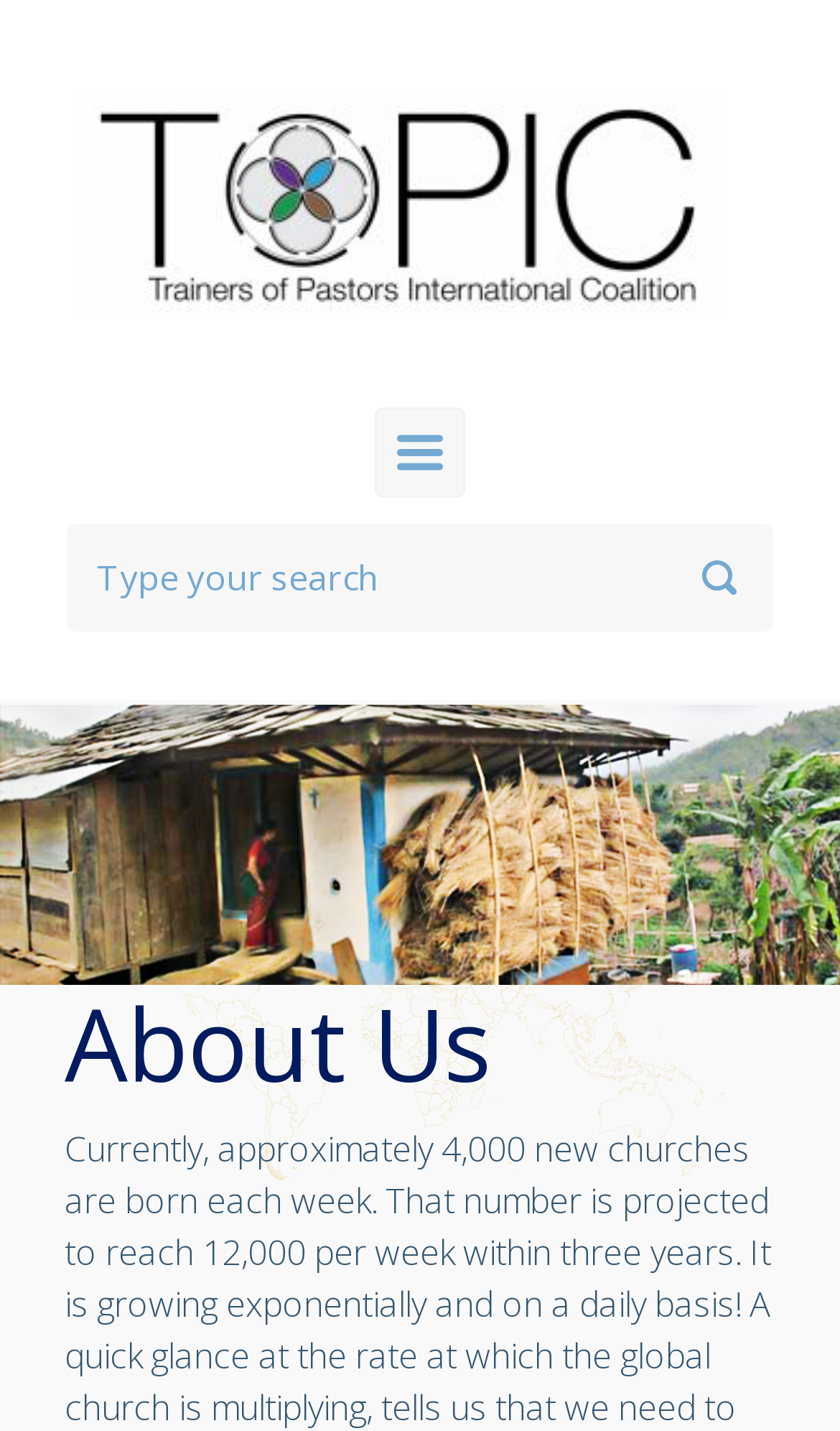Explain the webpage's design and content in an elaborate manner.

The webpage is about "About Us" related to the topic "TOPIC". At the top left, there is a link and an image, both labeled as "TOPIC", which suggests that they are the logo or branding of the topic. 

Below the logo, there is a primary button on the left and a search textbox on the right. The primary button is not expanded, and it controls the primary menu. The search textbox is not required, and it spans most of the width of the page.

Underneath the search textbox, there is a slider region that occupies the full width of the page. Within the slider, there is a static text "-About-Church", which is positioned roughly in the middle of the slider.

Finally, at the bottom of the page, there is a heading that reads "About Us", which is centered and spans most of the width of the page.